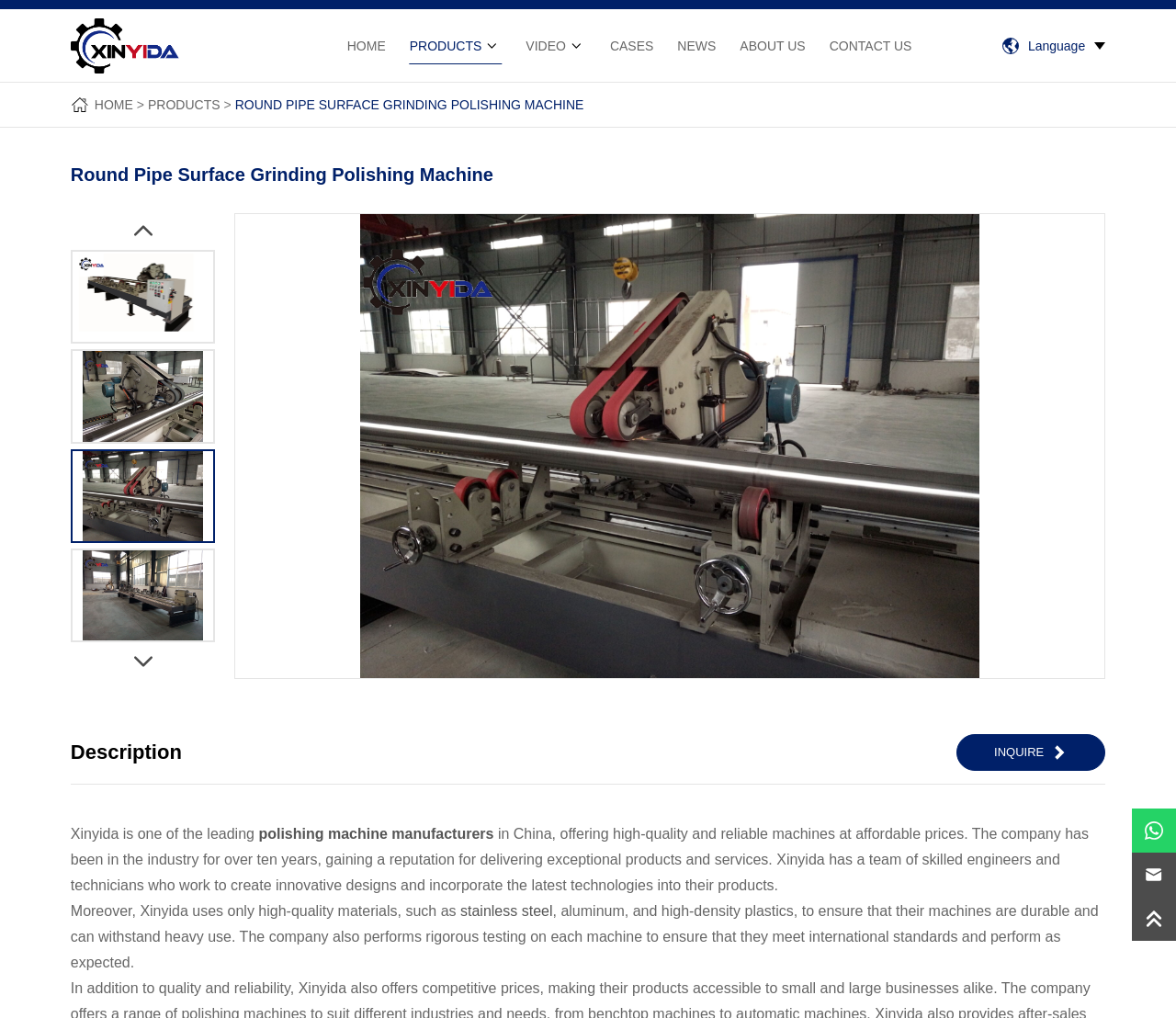Provide a one-word or brief phrase answer to the question:
What can be done on the webpage?

Inquire about the product